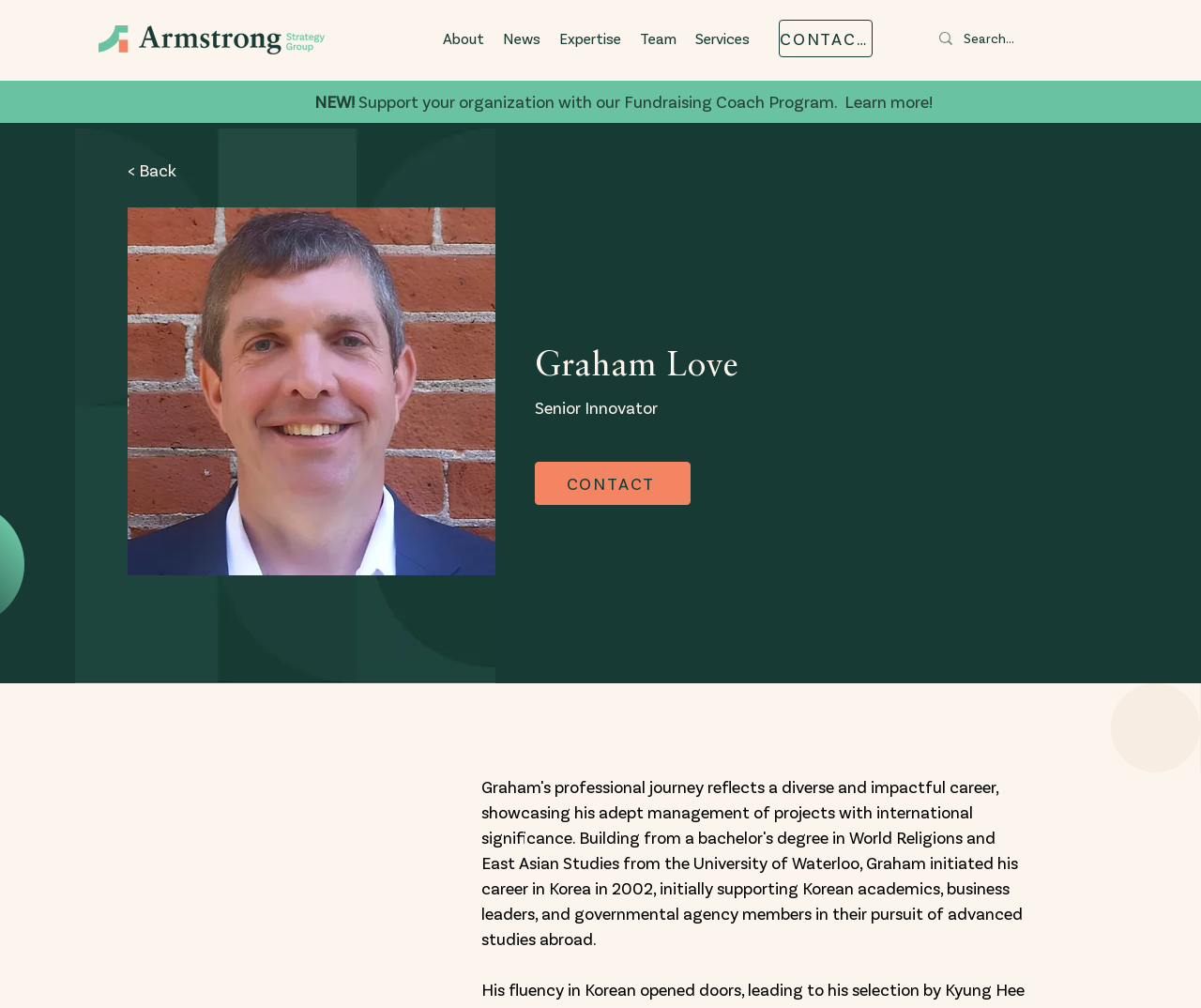Please reply to the following question using a single word or phrase: 
What is the profession of Graham Love?

Senior Innovator